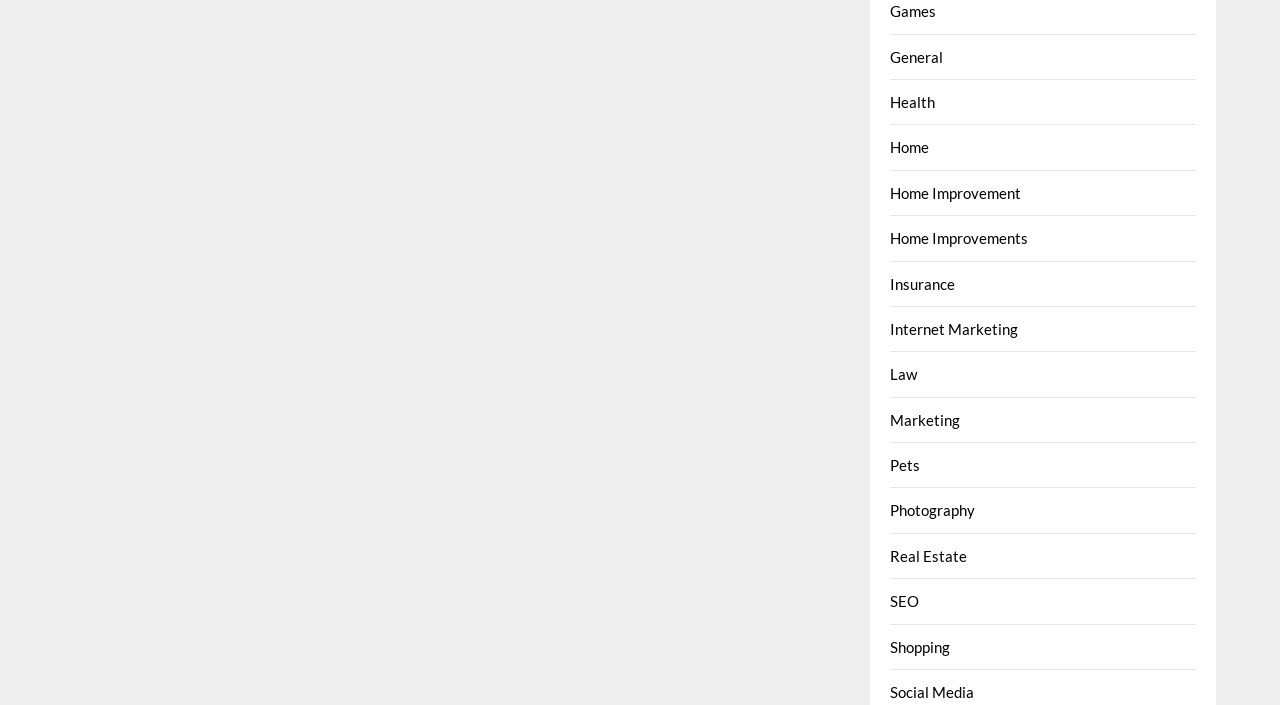Provide a one-word or short-phrase answer to the question:
What is the last category listed?

Social Media